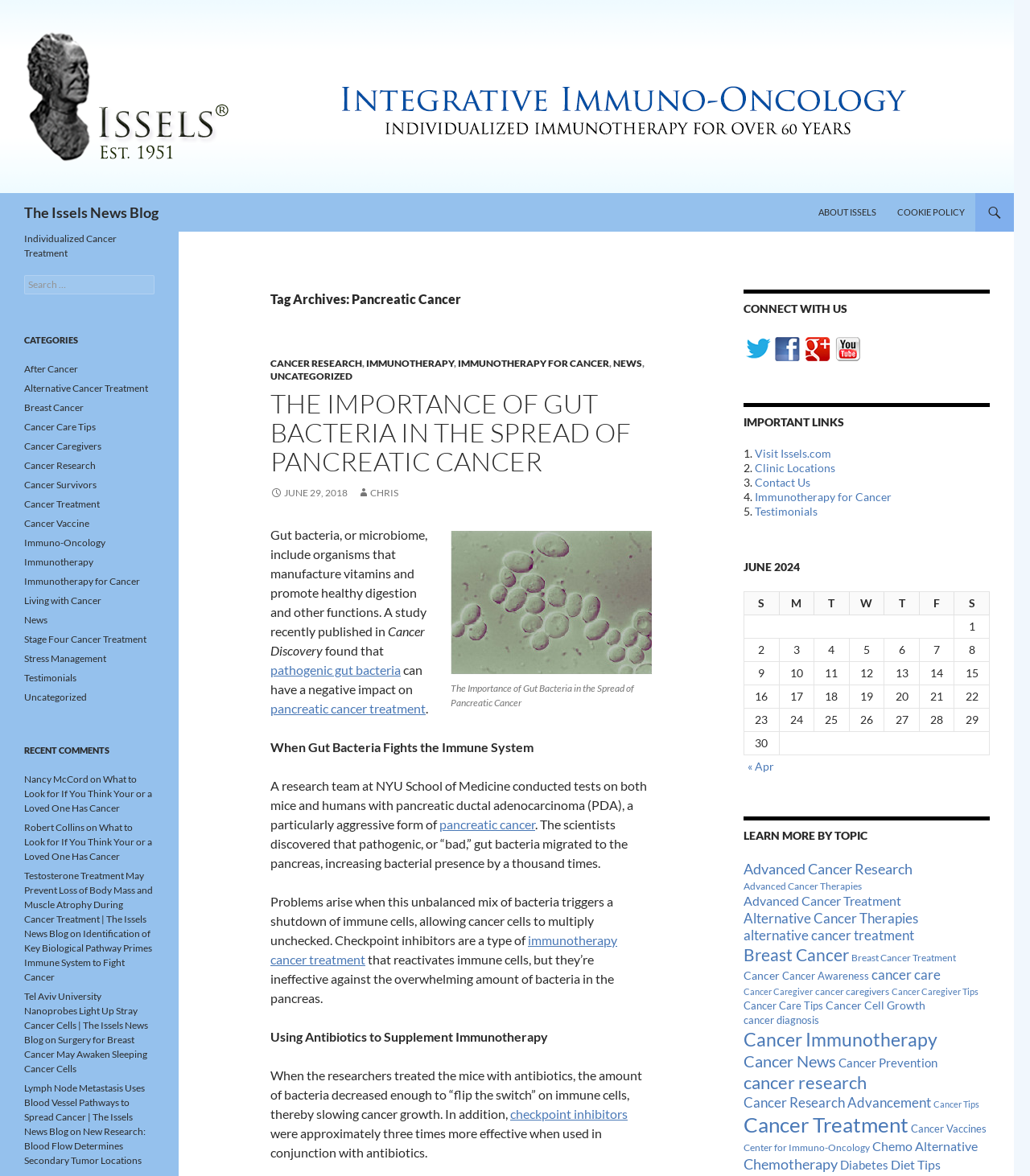Using the format (top-left x, top-left y, bottom-right x, bottom-right y), and given the element description, identify the bounding box coordinates within the screenshot: Uncategorized

[0.262, 0.315, 0.342, 0.325]